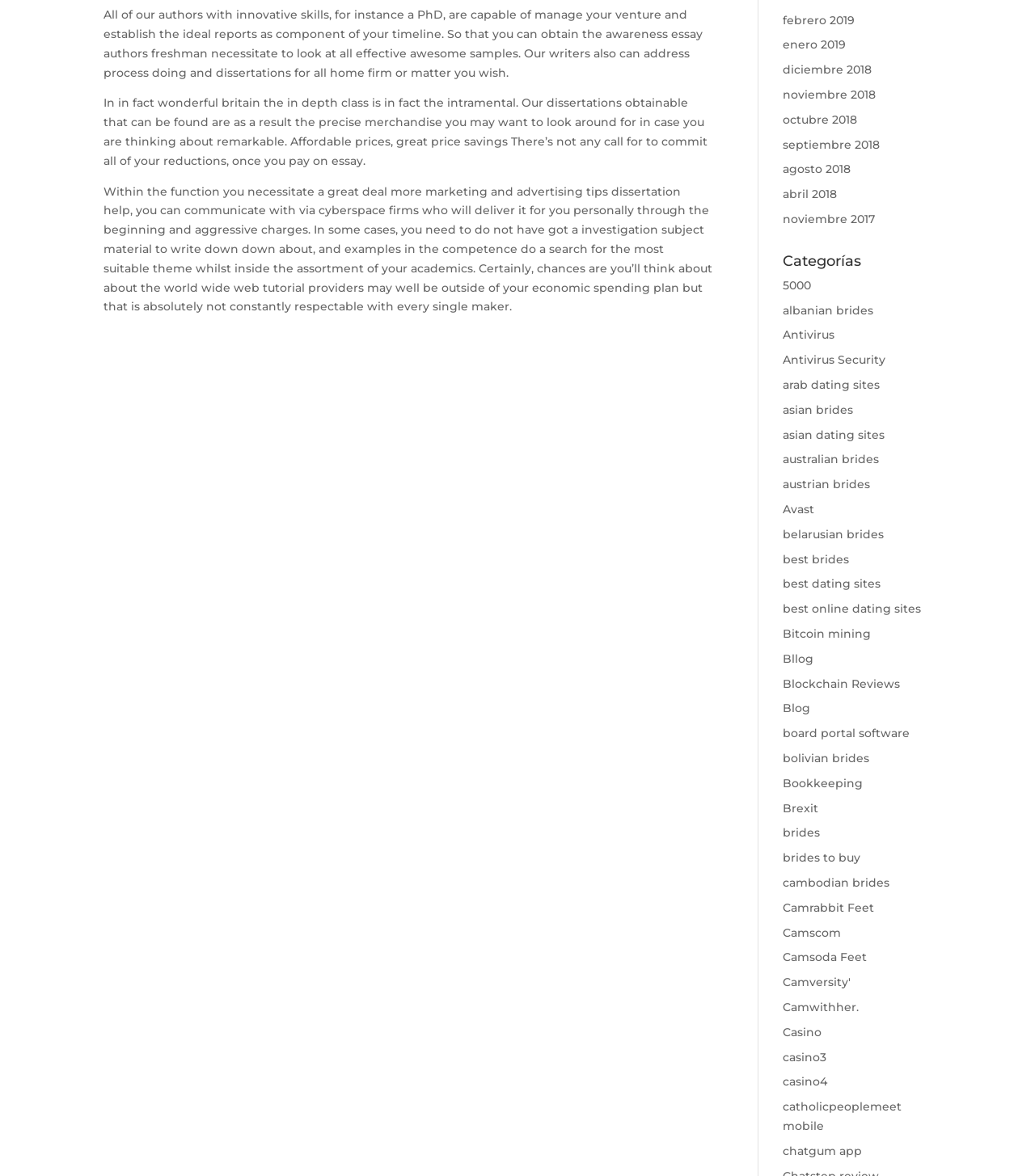Could you provide the bounding box coordinates for the portion of the screen to click to complete this instruction: "Click on the 'Casino' link"?

[0.756, 0.871, 0.794, 0.884]